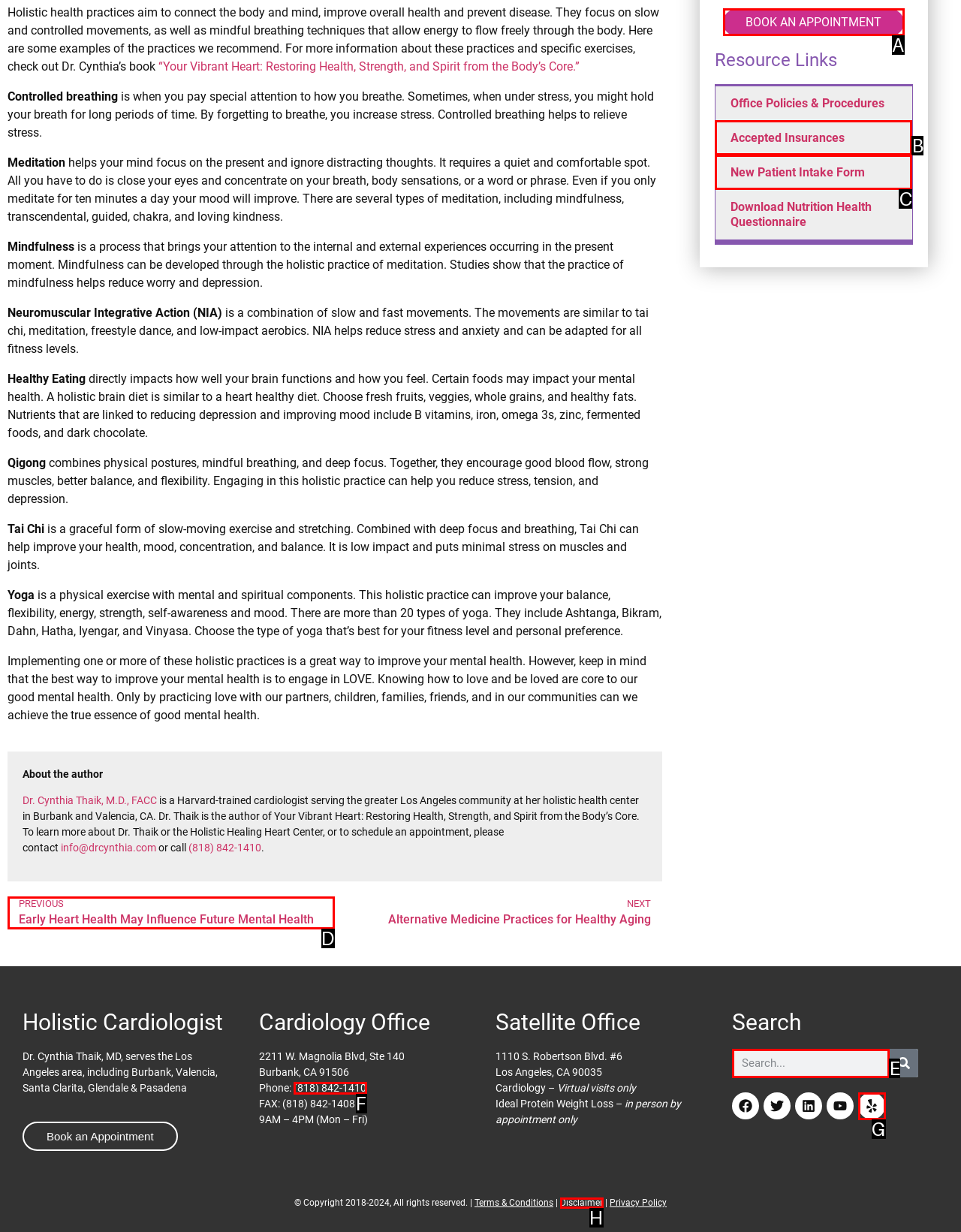Match the HTML element to the given description: BOOK AN APPOINTMENT
Indicate the option by its letter.

A